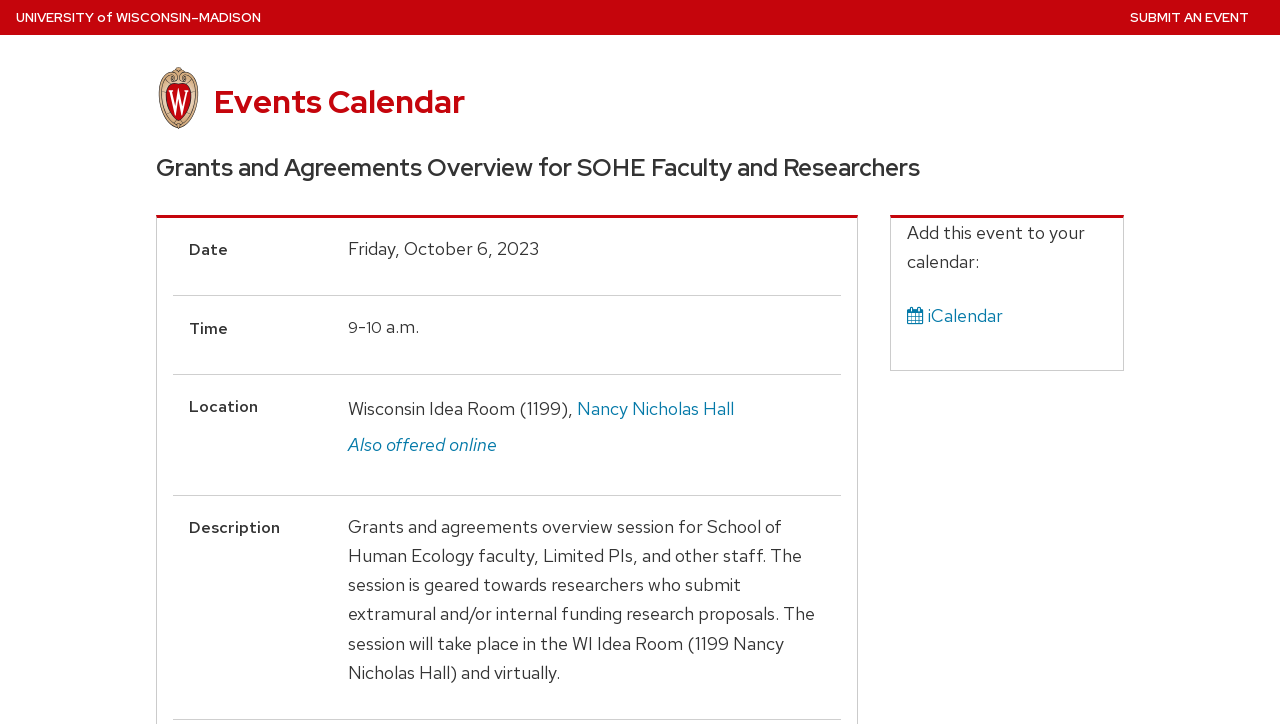Locate the bounding box of the UI element described by: "iCalendar" in the given webpage screenshot.

[0.709, 0.42, 0.784, 0.451]